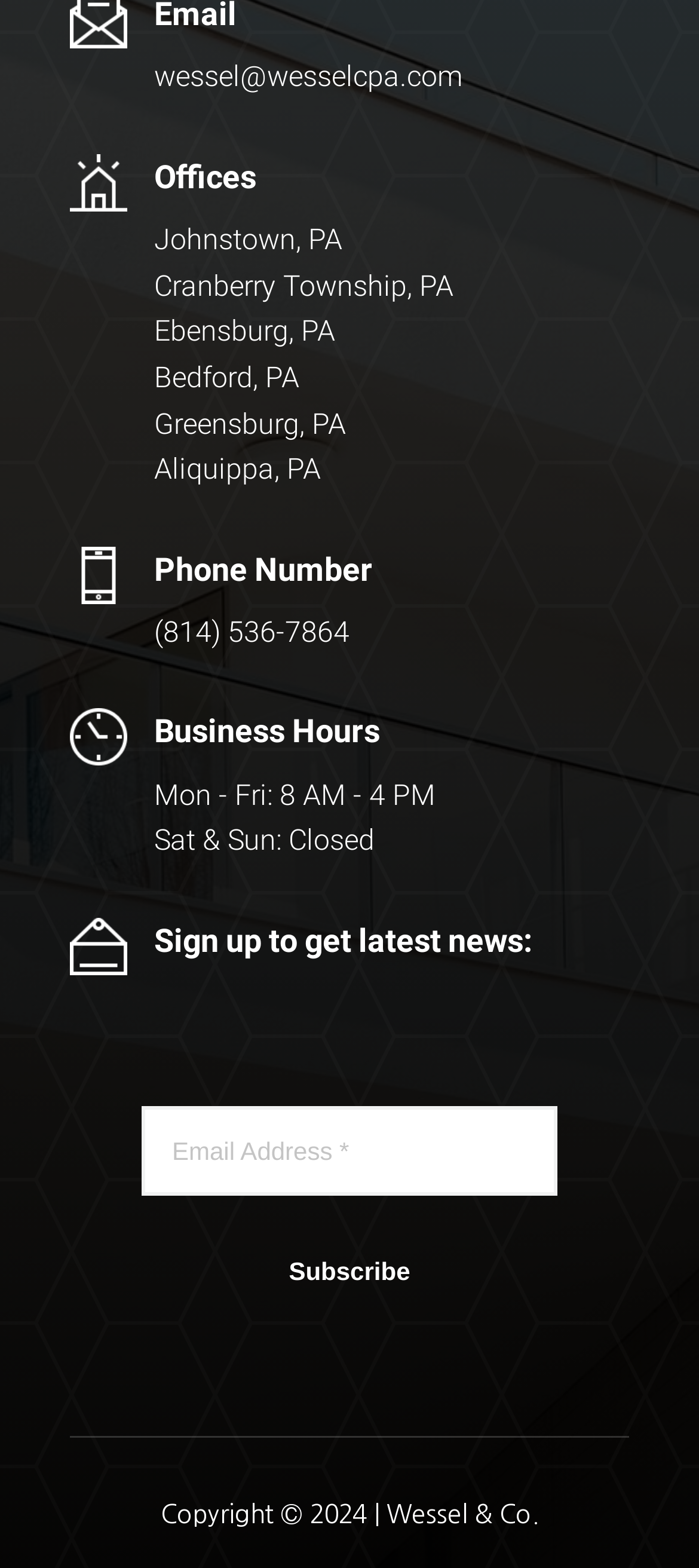Please locate the bounding box coordinates of the element that needs to be clicked to achieve the following instruction: "Call the phone number". The coordinates should be four float numbers between 0 and 1, i.e., [left, top, right, bottom].

[0.221, 0.392, 0.5, 0.414]